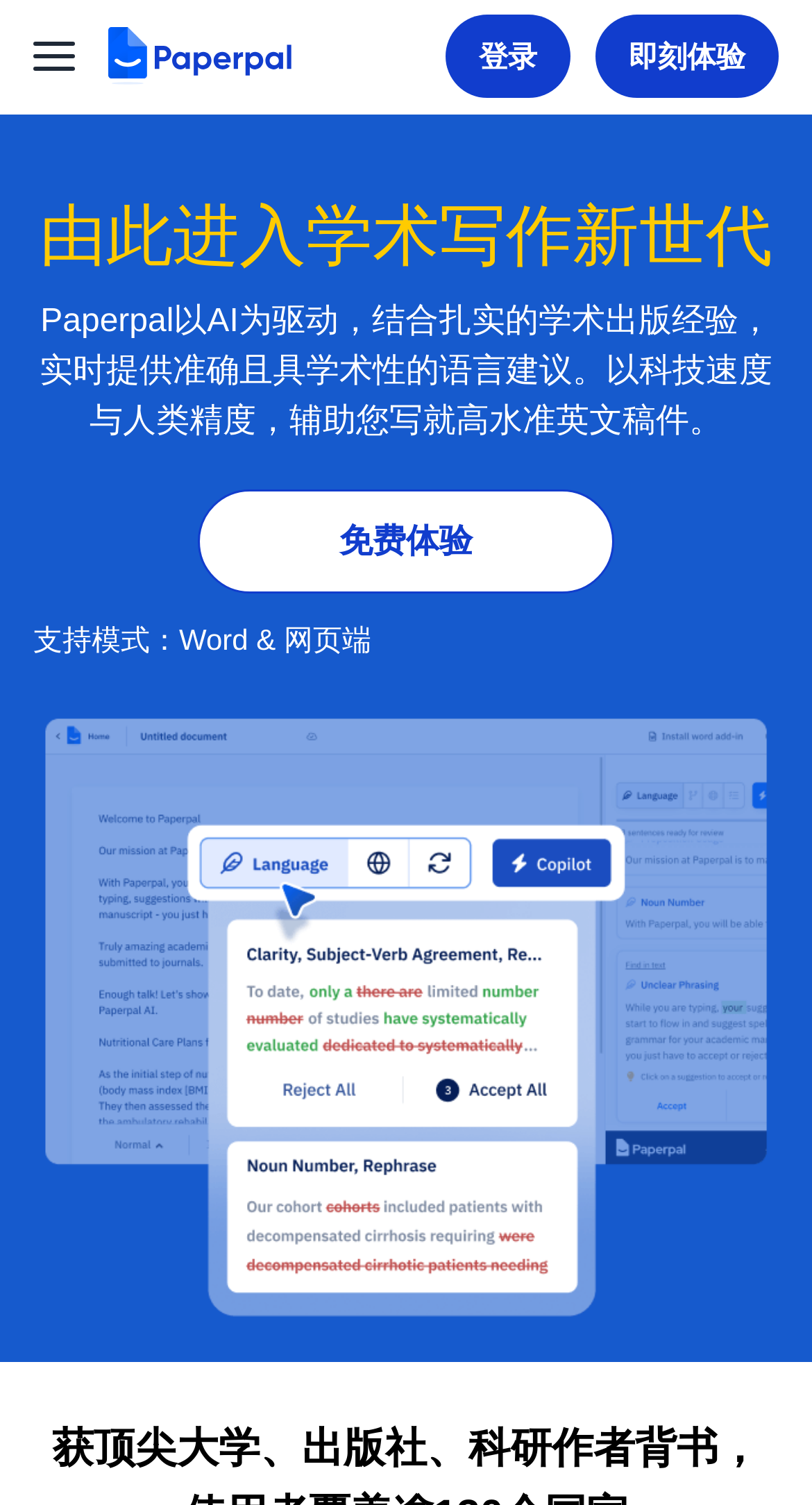Determine the bounding box coordinates of the UI element described by: "alt="params?.logoAltText"".

[0.133, 0.018, 0.358, 0.057]